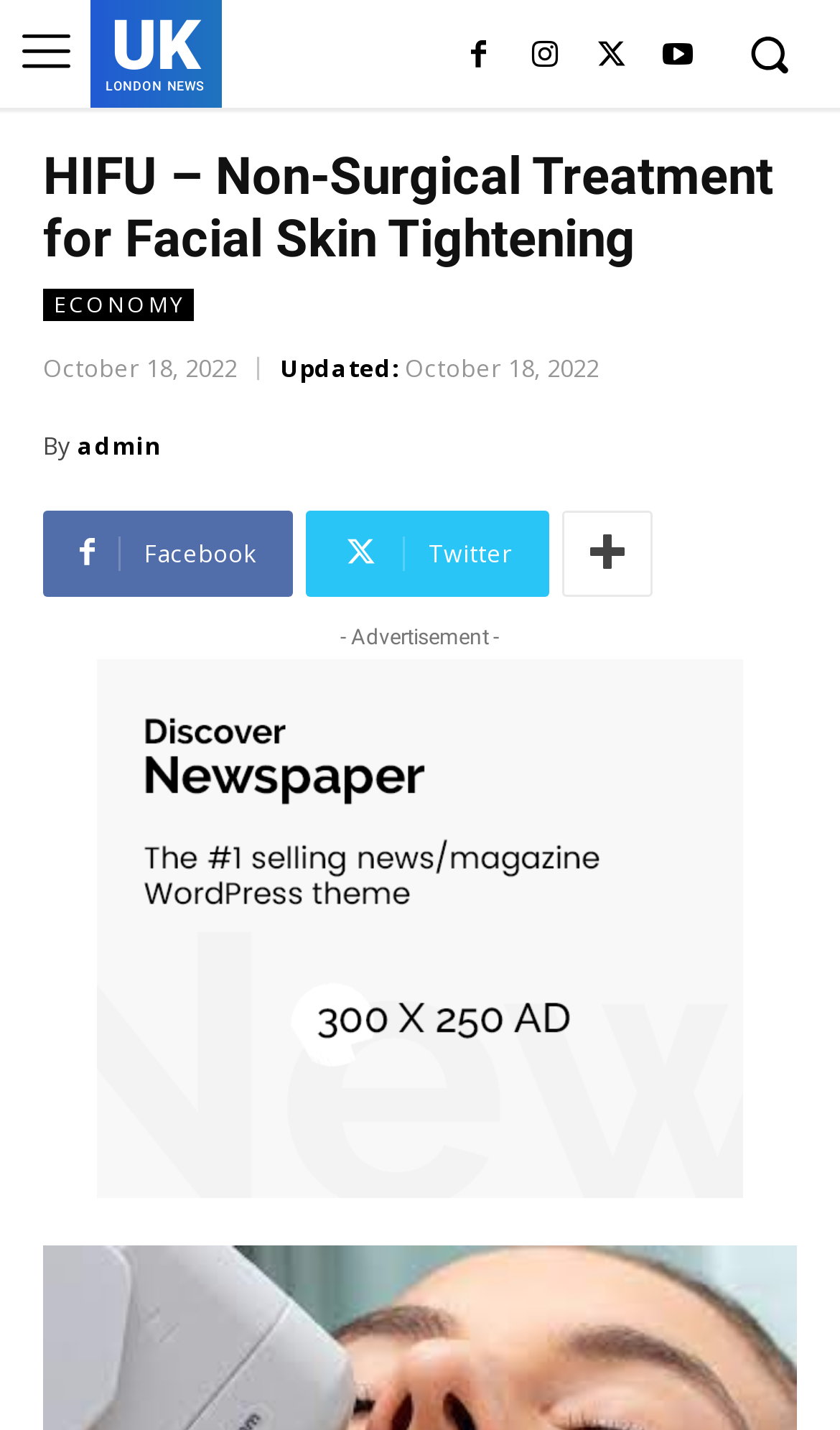Please identify the bounding box coordinates of the element that needs to be clicked to perform the following instruction: "View the image".

[0.89, 0.0, 0.941, 0.075]